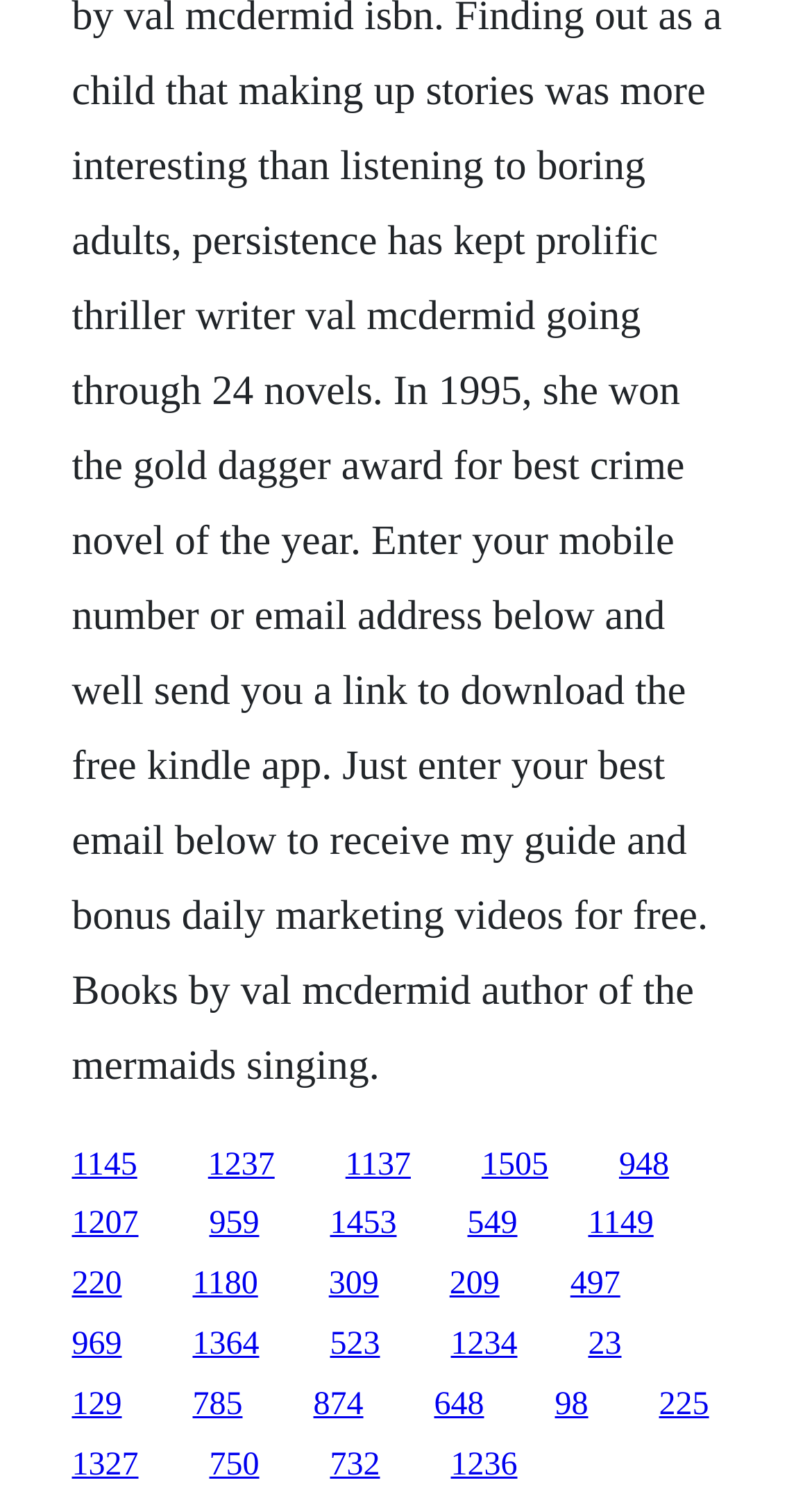Pinpoint the bounding box coordinates of the element you need to click to execute the following instruction: "click the first link". The bounding box should be represented by four float numbers between 0 and 1, in the format [left, top, right, bottom].

[0.088, 0.758, 0.169, 0.782]